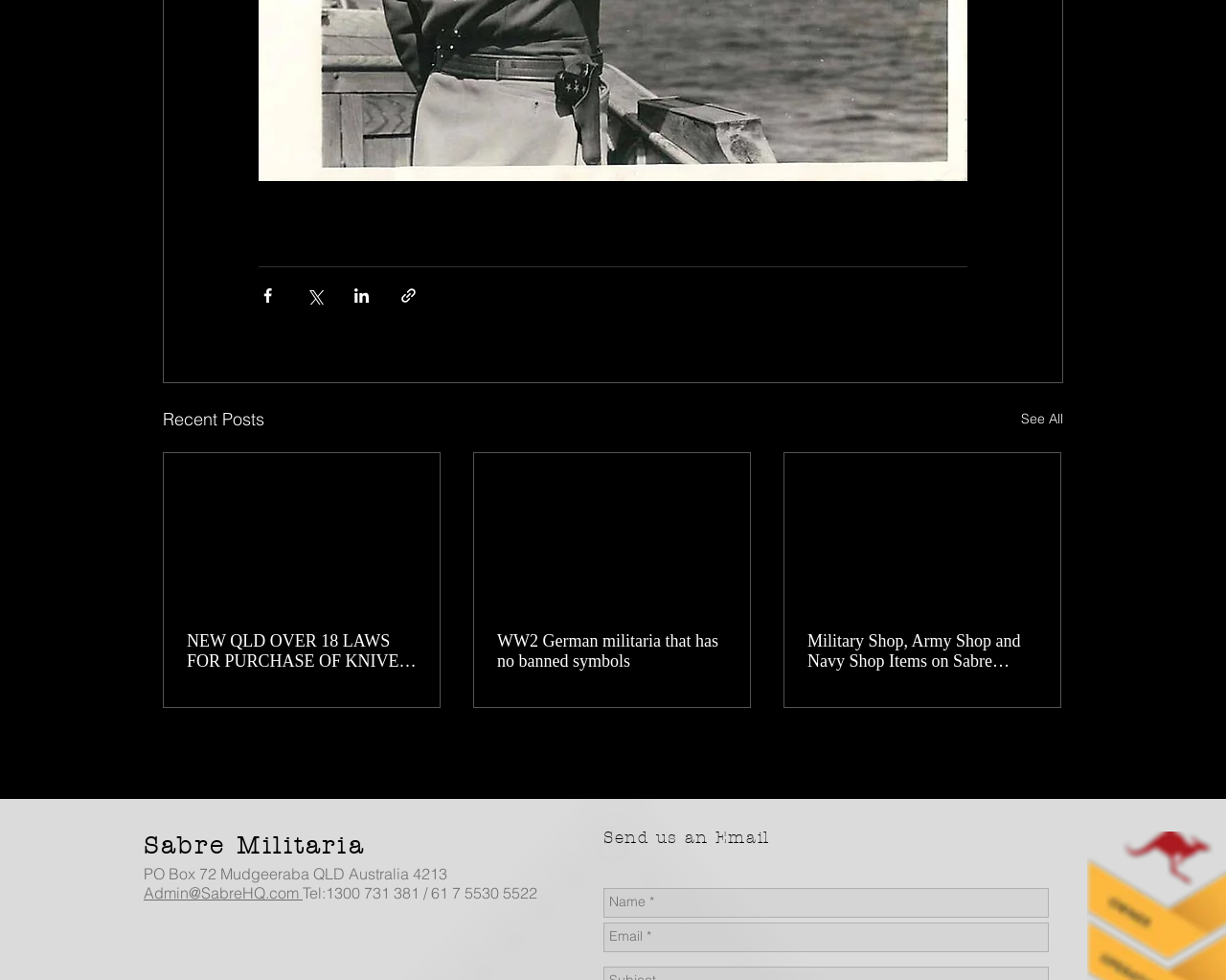Can you provide the bounding box coordinates for the element that should be clicked to implement the instruction: "Read article about QLD over 18 laws for purchase of knives and replica guns"?

[0.152, 0.644, 0.34, 0.685]